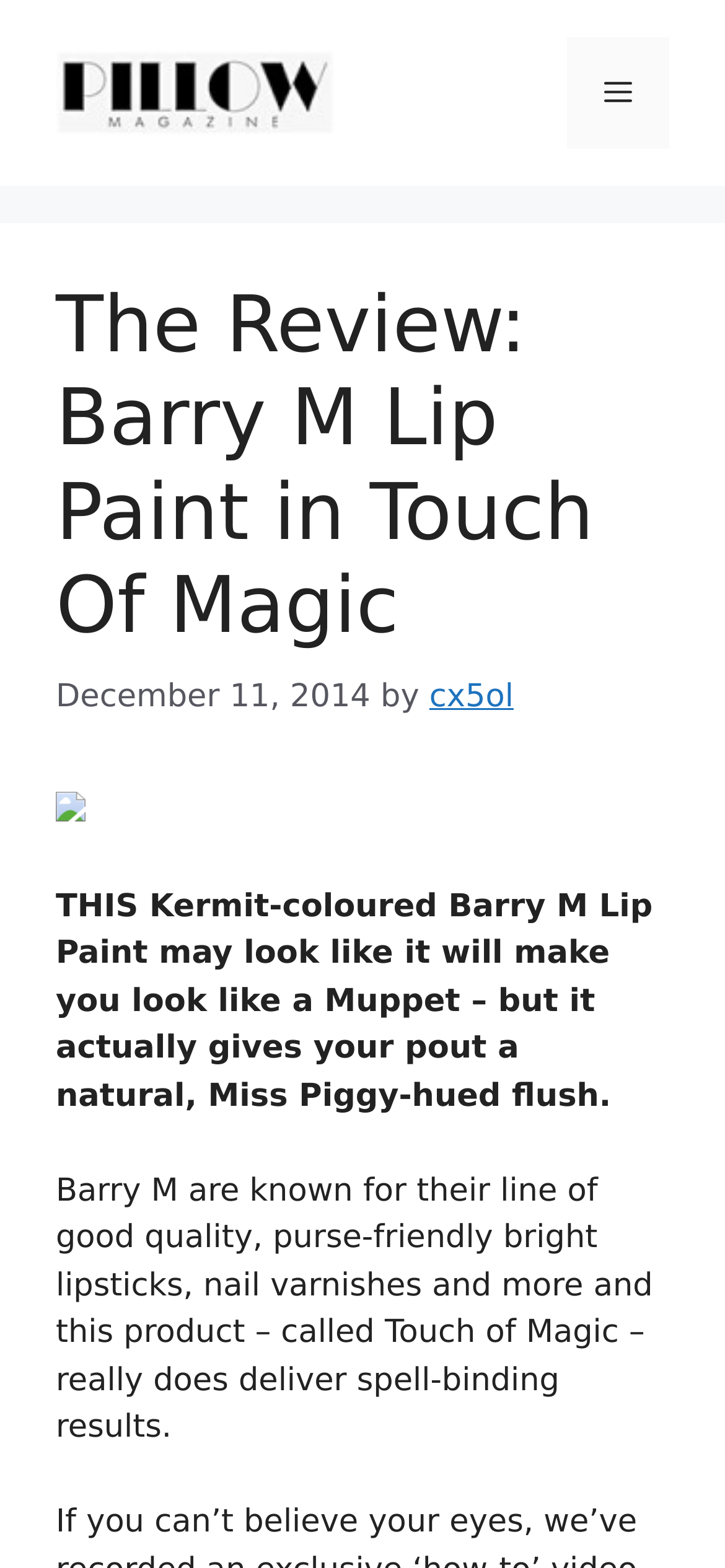Identify the webpage's primary heading and generate its text.

The Review: Barry M Lip Paint in Touch Of Magic